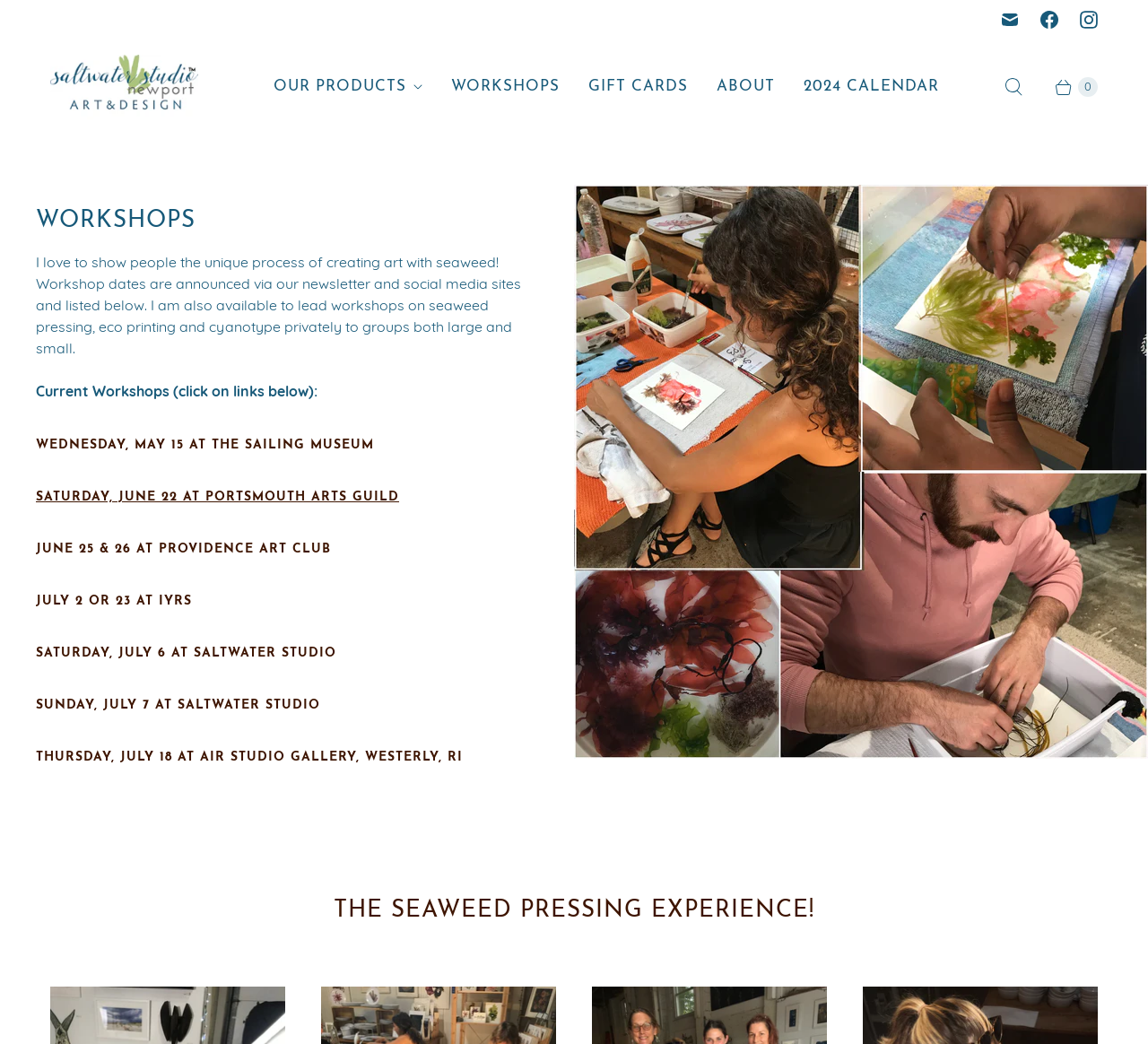Identify the bounding box coordinates of the area you need to click to perform the following instruction: "Read the article about homeschooling and roadschooling".

None